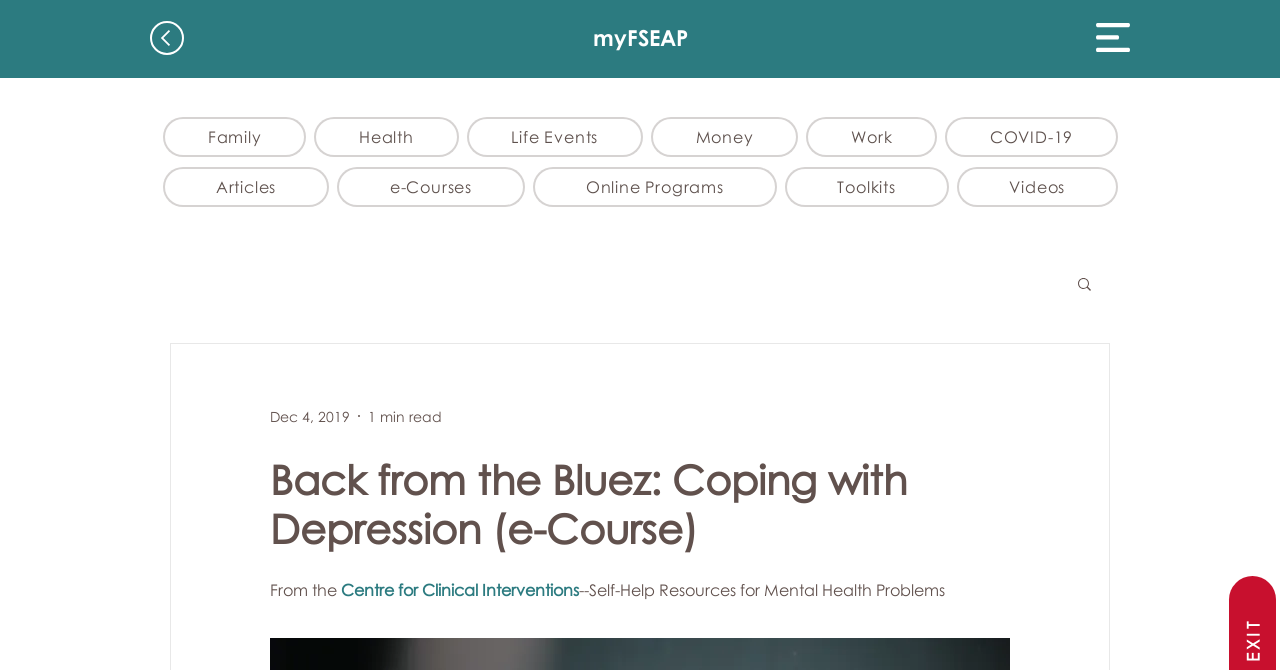Locate the bounding box coordinates of the element that should be clicked to fulfill the instruction: "visit the 'Centre for Clinical Interventions' website".

[0.266, 0.866, 0.452, 0.896]